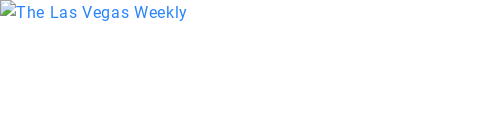Depict the image with a detailed narrative.

The image features the logo of "The Las Vegas Weekly," a publication known for delivering local news and entertainment in the Las Vegas area. This vibrant and recognizable logo underscores the publication's commitment to providing insights into various topics, including real estate, as highlighted in their article about EXP Realty. This article discusses how EXP Realty is transforming the real estate landscape by incorporating digital tools and adapting to the virtual world, especially in response to the recent pandemic. The logo reflects the publication's modern and dynamic approach to journalism, connecting readers to the evolving narrative of the real estate market and other areas of interest in Las Vegas.